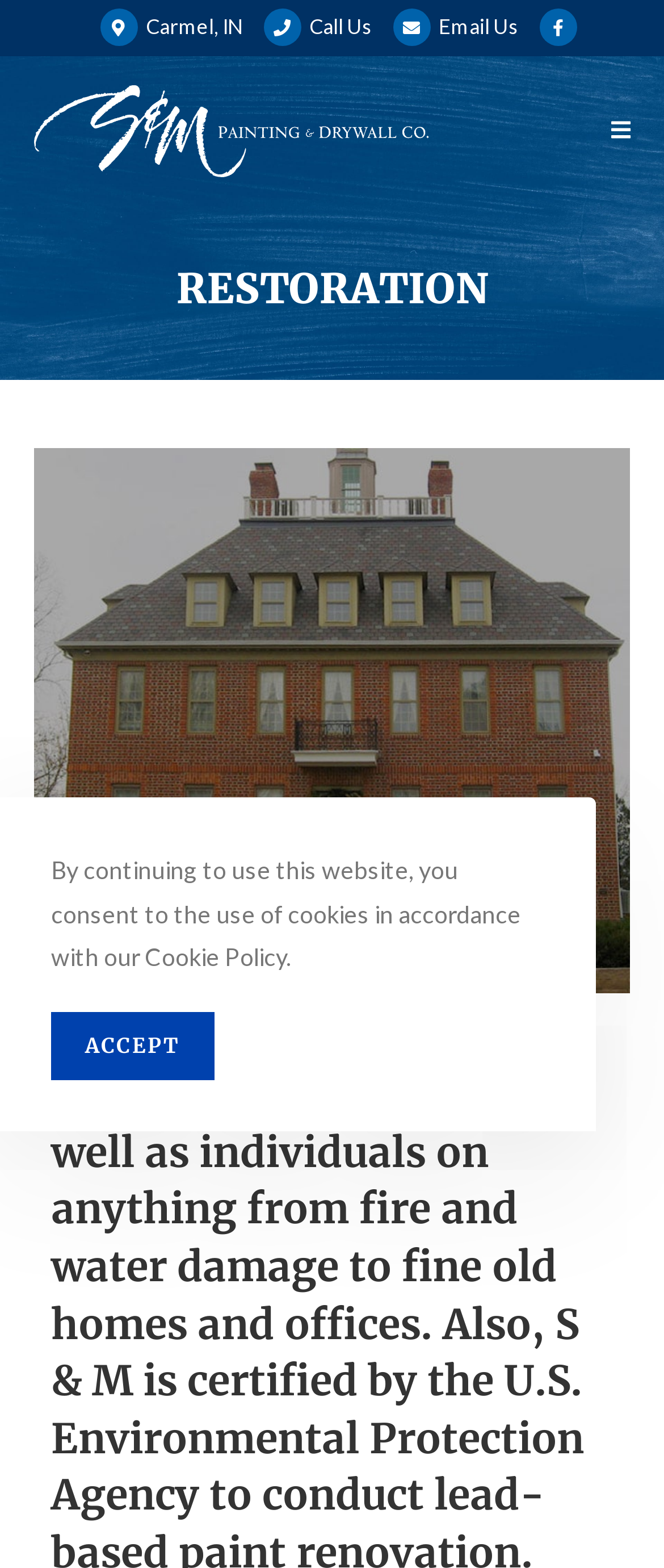From the given element description: "317.848.5090 Call Us", find the bounding box for the UI element. Provide the coordinates as four float numbers between 0 and 1, in the order [left, top, right, bottom].

[0.465, 0.009, 0.56, 0.025]